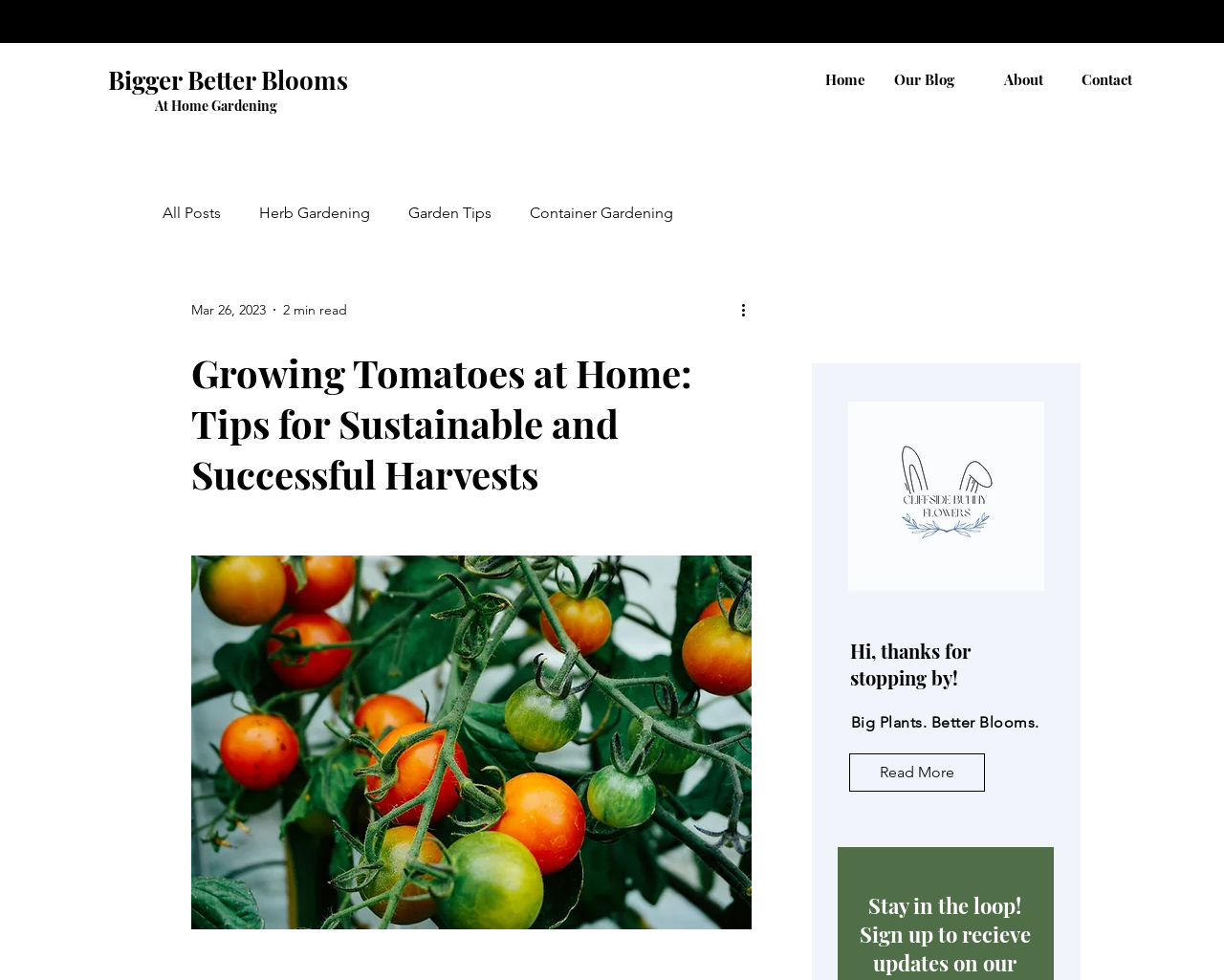Extract the heading text from the webpage.

Growing Tomatoes at Home: Tips for Sustainable and Successful Harvests